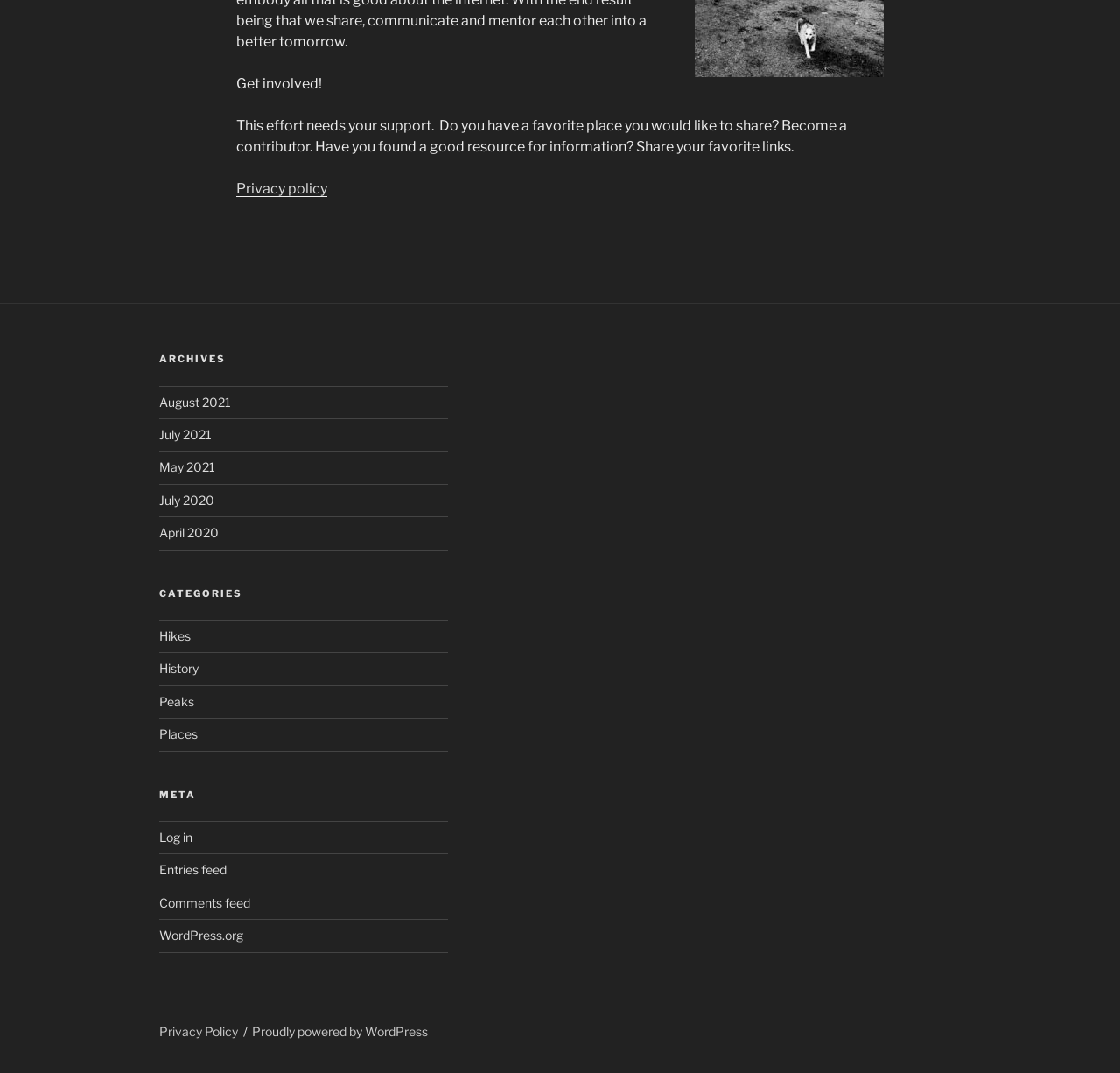How many meta links are available?
Provide a detailed and well-explained answer to the question.

The webpage has a 'Meta' section in the footer, which contains 4 links, namely Log in, Entries feed, Comments feed, and WordPress.org.